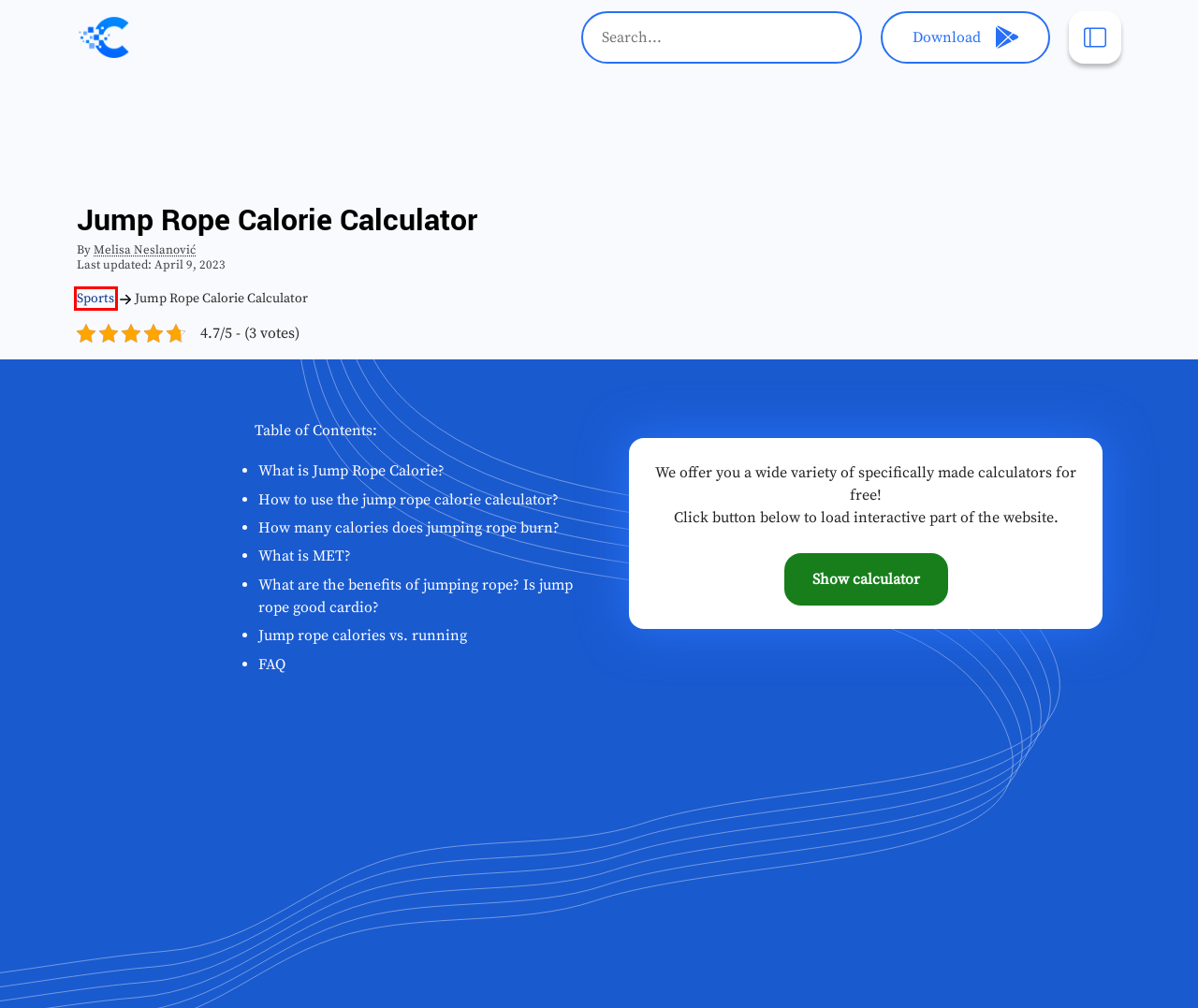Examine the screenshot of a webpage with a red bounding box around a specific UI element. Identify which webpage description best matches the new webpage that appears after clicking the element in the red bounding box. Here are the candidates:
A. Chemistry Category - CalCon Calculator
B. Other Category - CalCon Calculator
C. CalCon Calculator - free tool for online calculations
D. Comprehensive Biology Calculators & Tools
E. Sports Category - CalCon Calculator
F. Health Category - CalCon Calculator
G. Construction Category - CalCon Calculator
H. Everyday life Category - CalCon Calculator

E